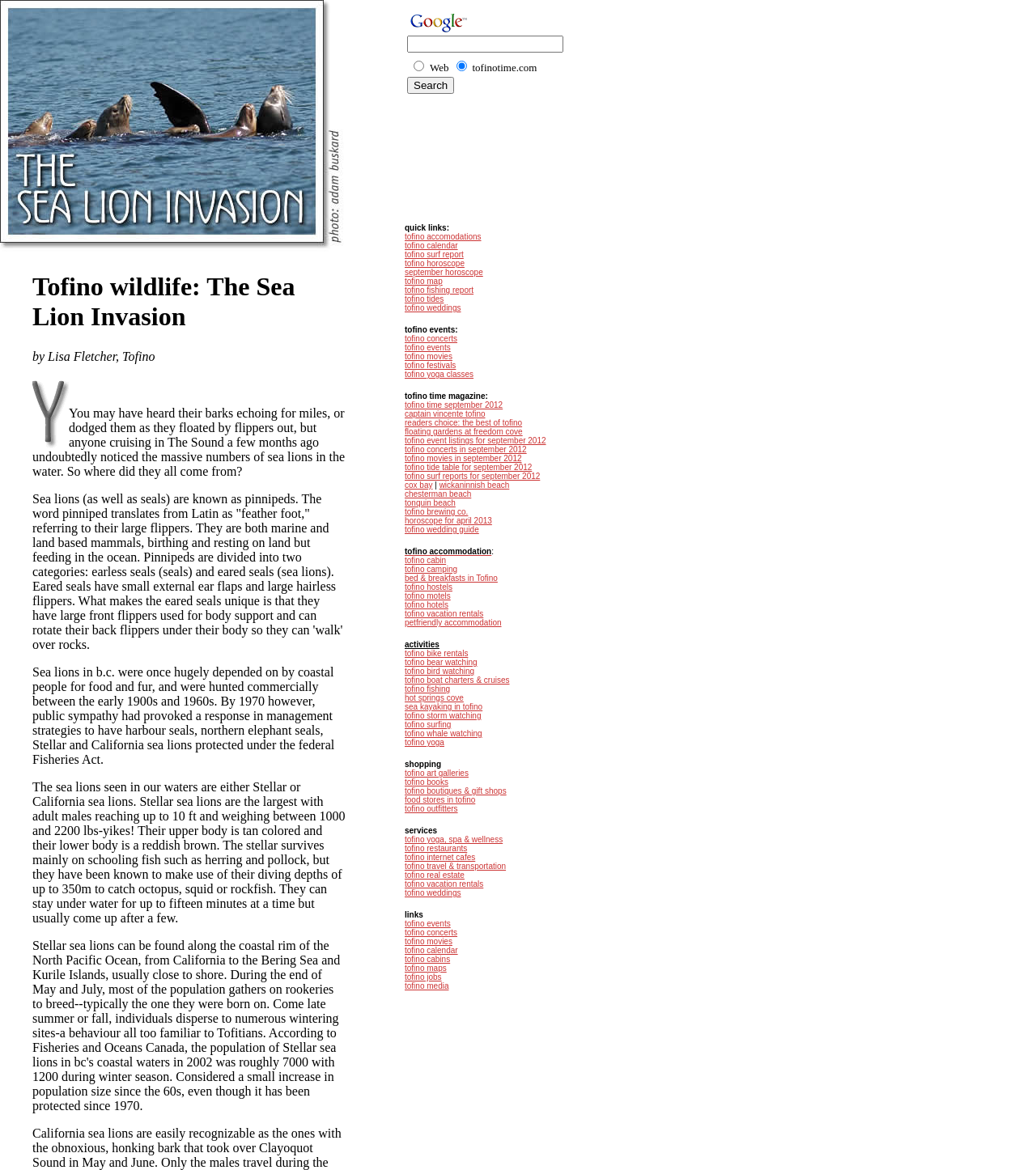Using the elements shown in the image, answer the question comprehensively: What is the topic of the article?

The topic of the article can be inferred from the heading 'Tofino wildlife: The Sea Lion Invasion' and the content of the article which discusses the habitat and characteristics of sea lions in Tofino.